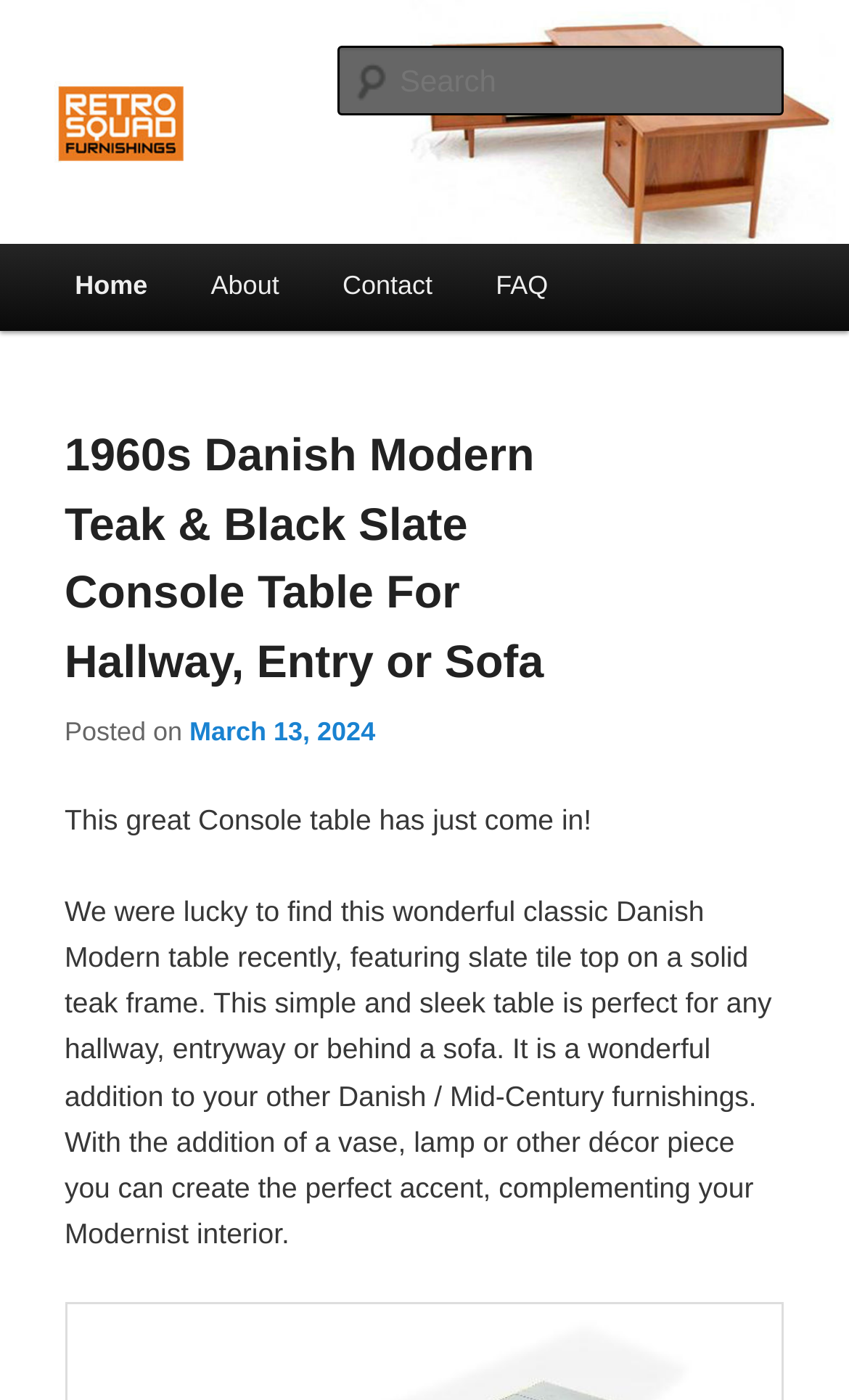Find the bounding box coordinates of the element to click in order to complete this instruction: "Check the posting date". The bounding box coordinates must be four float numbers between 0 and 1, denoted as [left, top, right, bottom].

[0.223, 0.511, 0.442, 0.533]